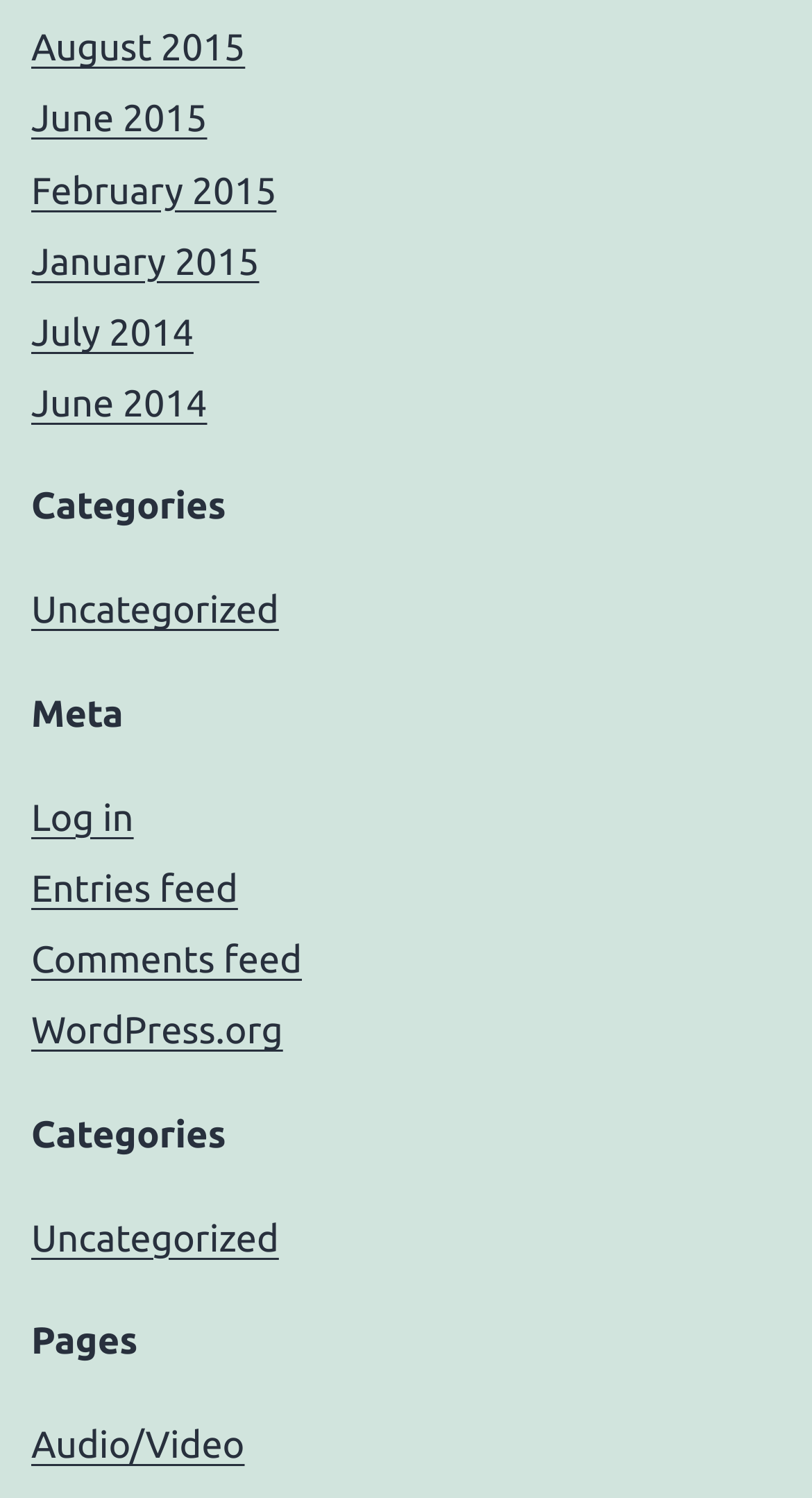How many categories are listed on the webpage?
Refer to the screenshot and respond with a concise word or phrase.

1